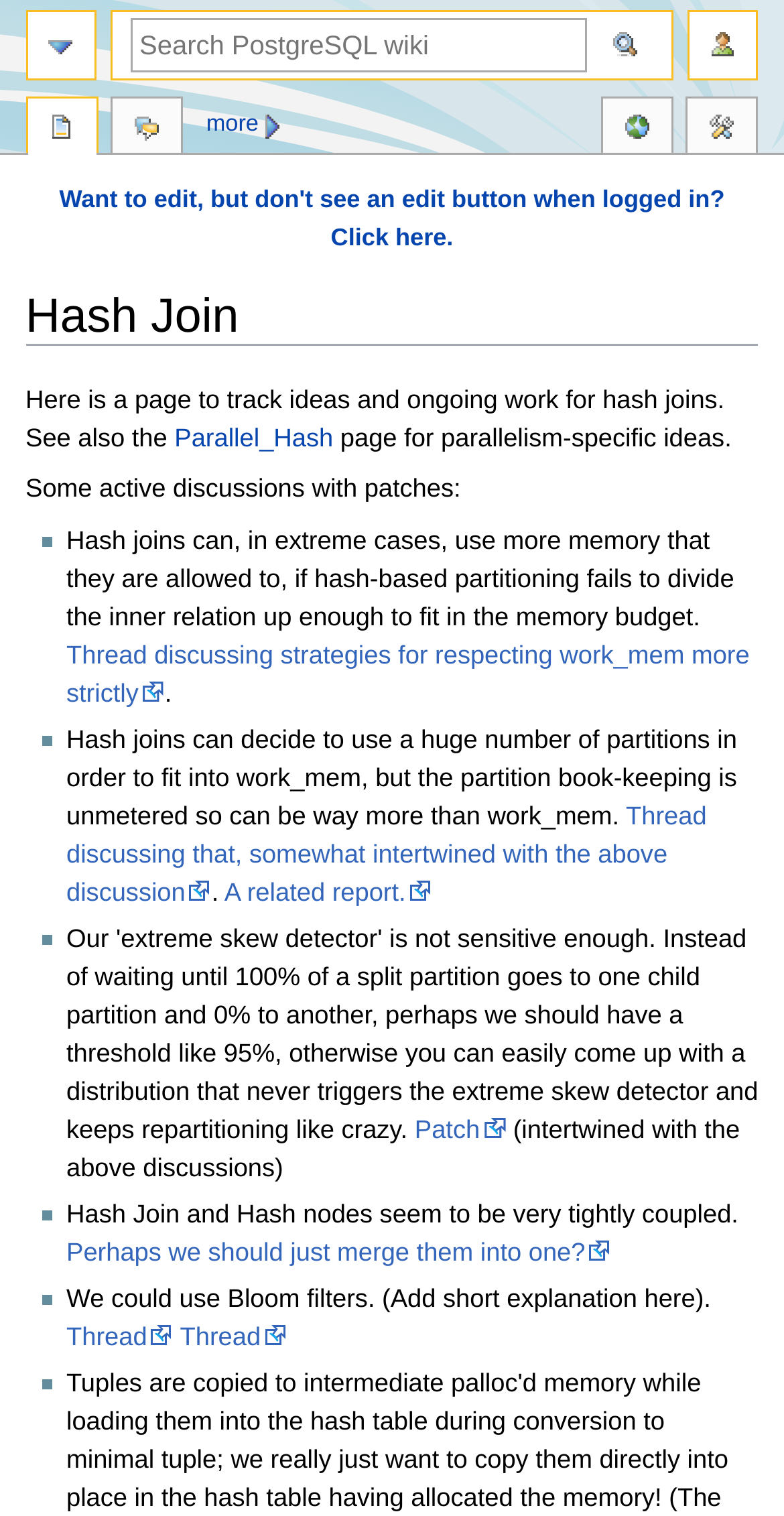Given the description parent_node: Navigation menu title="navigation", predict the bounding box coordinates of the UI element. Ensure the coordinates are in the format (top-left x, top-left y, bottom-right x, bottom-right y) and all values are between 0 and 1.

[0.033, 0.007, 0.122, 0.053]